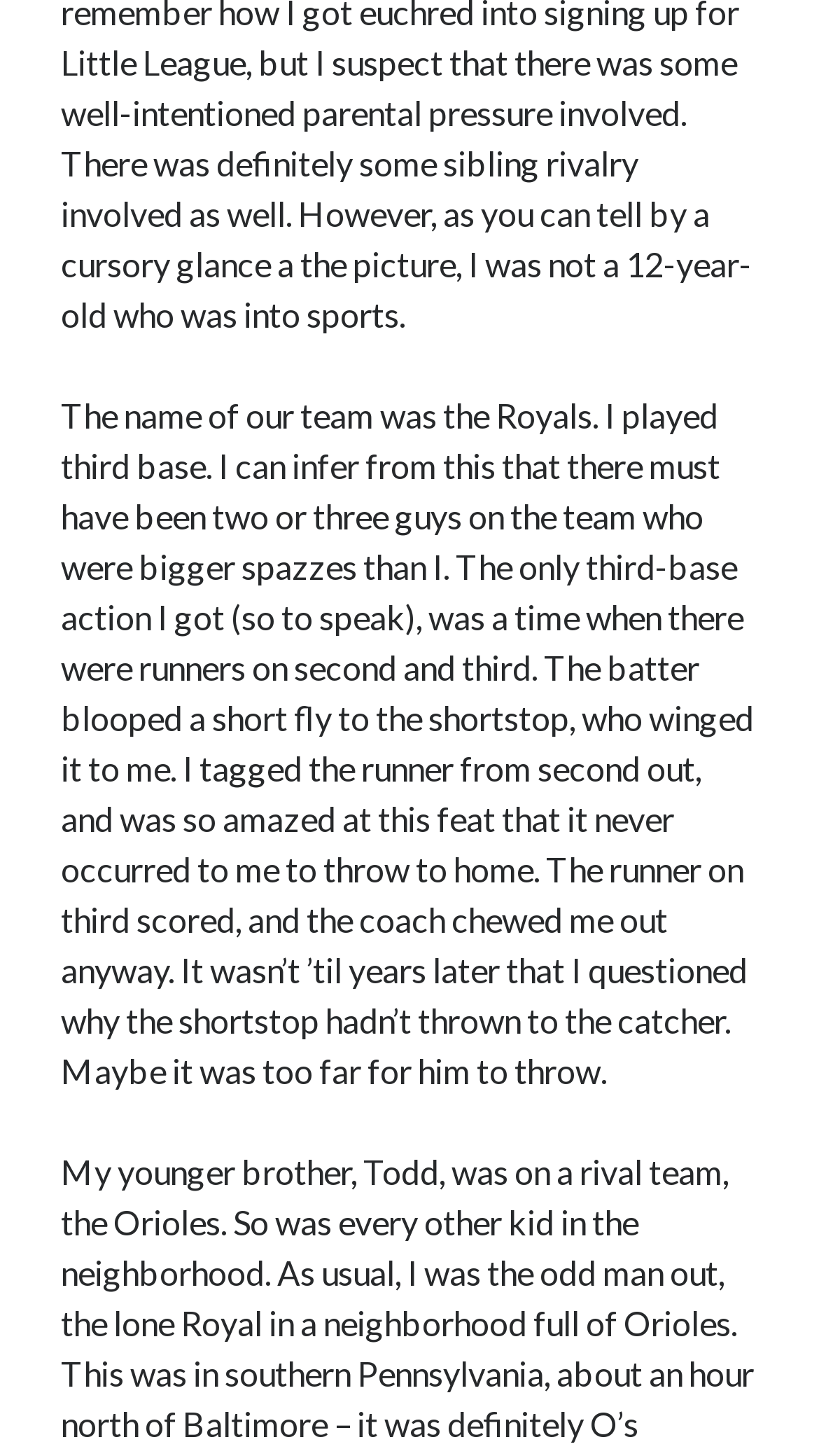Determine the bounding box coordinates for the UI element matching this description: "June 2022".

[0.077, 0.248, 0.22, 0.269]